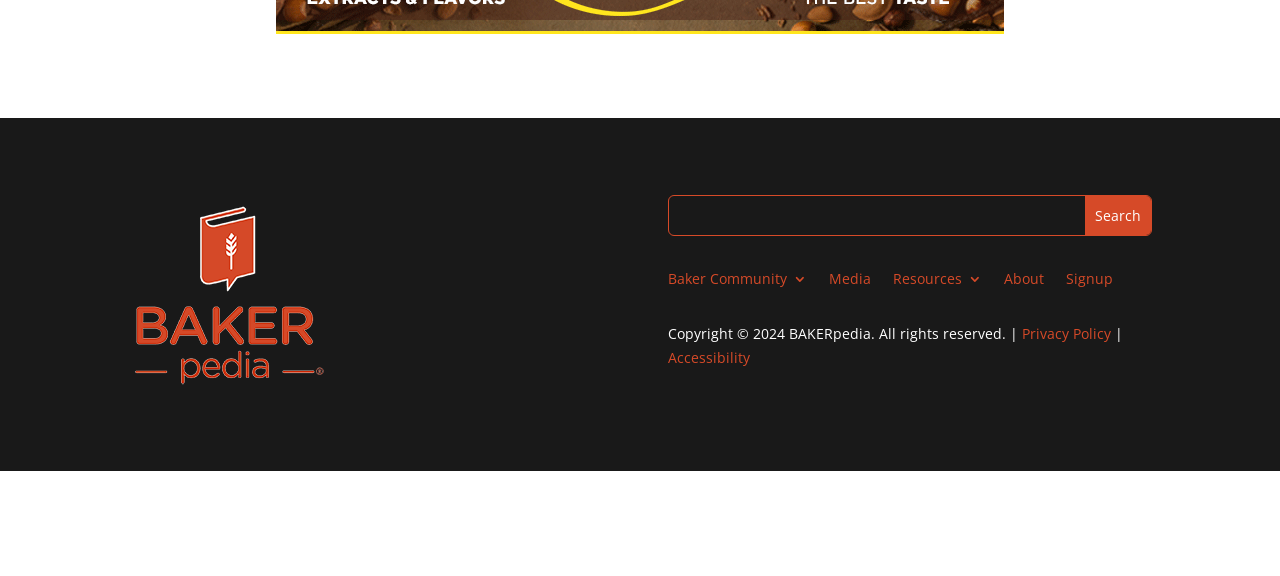Can you provide the bounding box coordinates for the element that should be clicked to implement the instruction: "Visit the Baker Community 3 page"?

[0.522, 0.472, 0.631, 0.51]